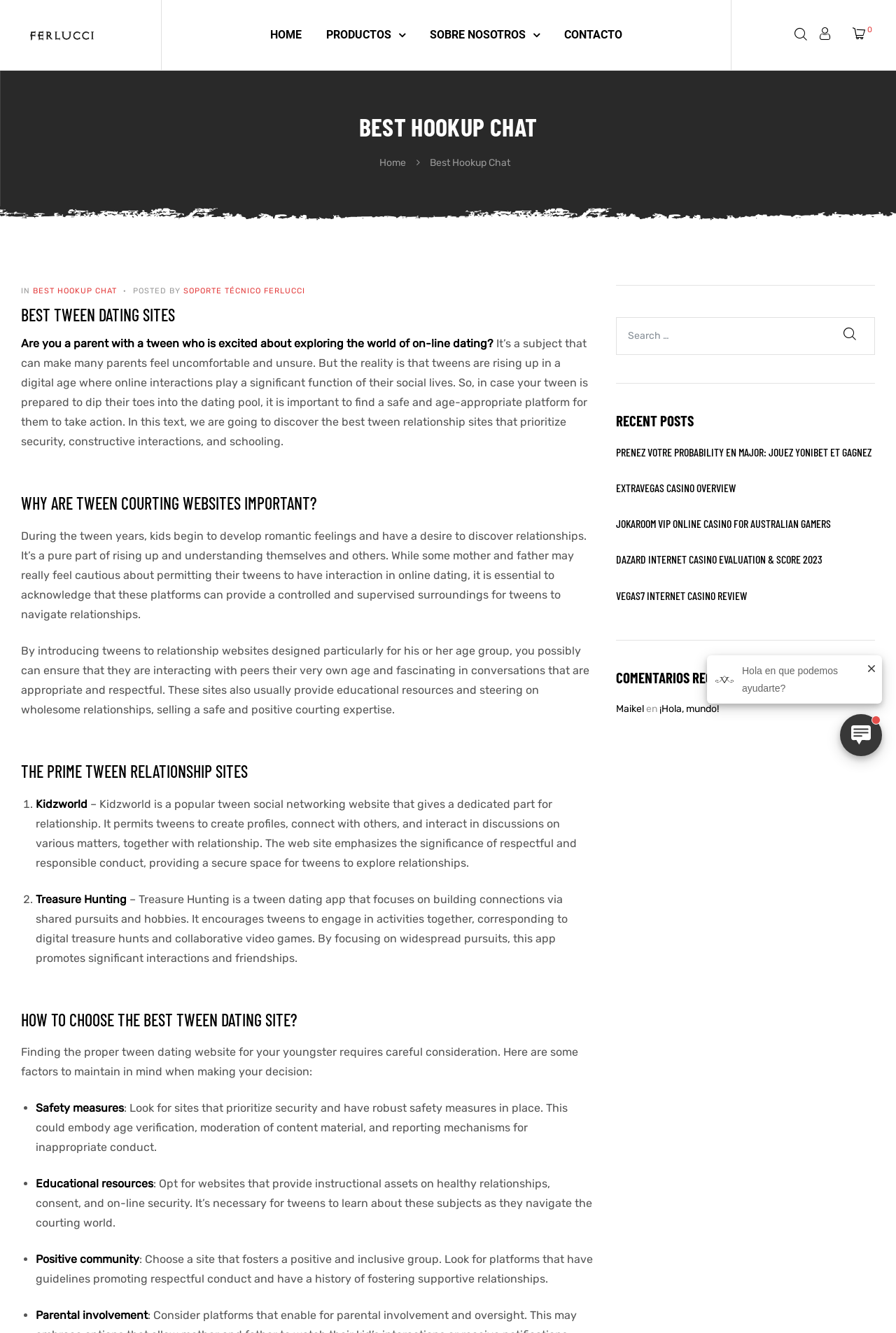Pinpoint the bounding box coordinates of the element that must be clicked to accomplish the following instruction: "Click on the Kidzworld link". The coordinates should be in the format of four float numbers between 0 and 1, i.e., [left, top, right, bottom].

[0.04, 0.598, 0.097, 0.608]